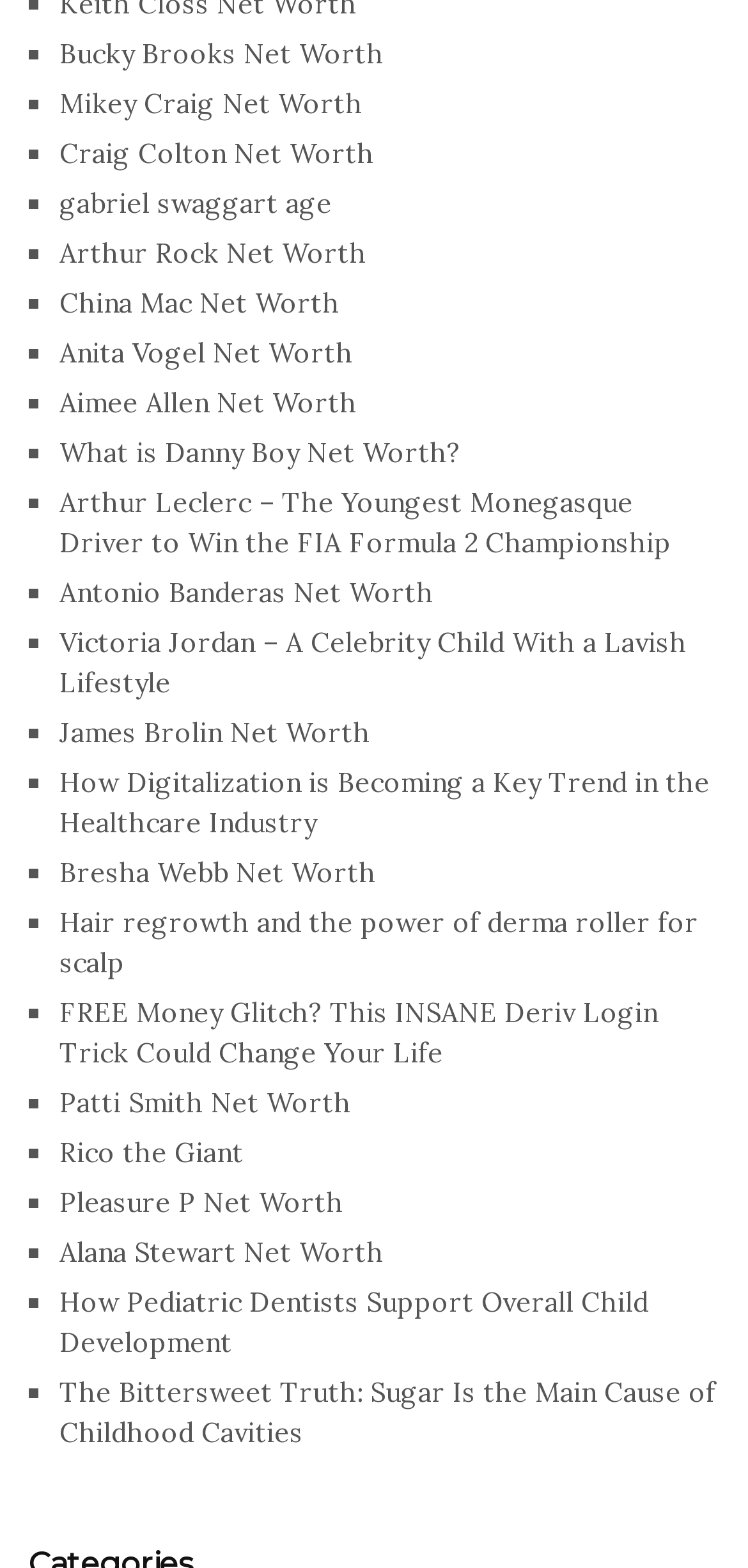Please identify the bounding box coordinates of the element I should click to complete this instruction: 'Check out FREE Money Glitch? This INSANE Deriv Login Trick Could Change Your Life'. The coordinates should be given as four float numbers between 0 and 1, like this: [left, top, right, bottom].

[0.079, 0.635, 0.879, 0.683]